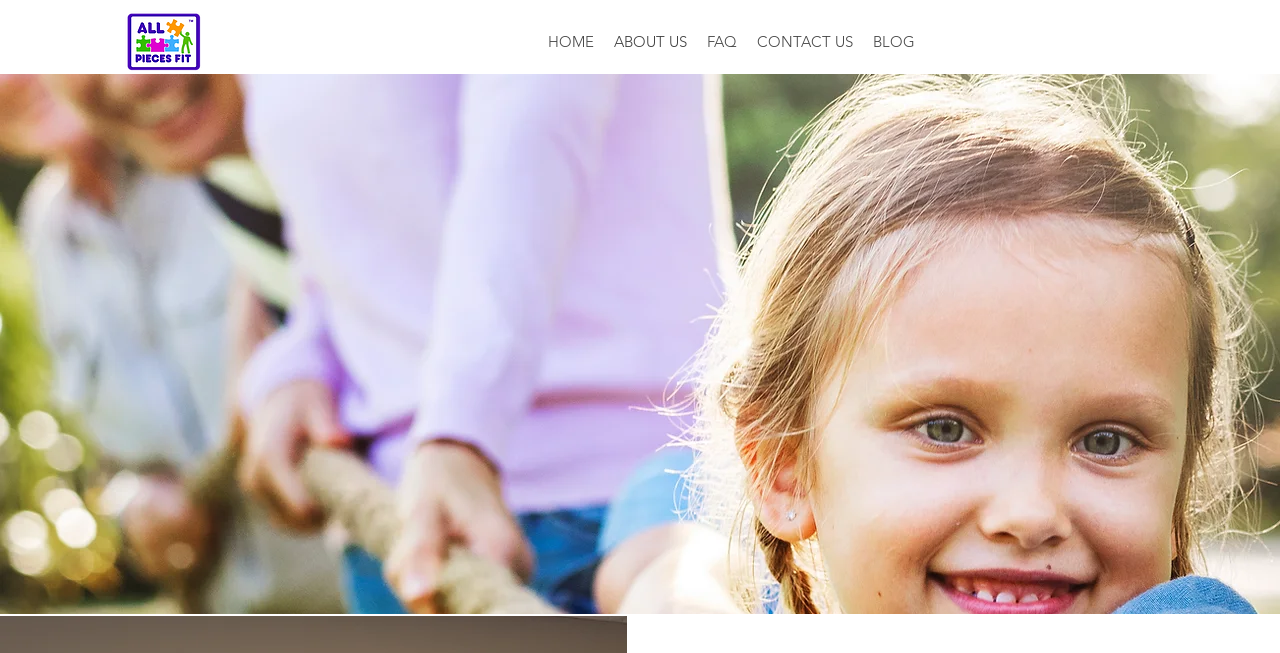Using the element description: "ABOUT US", determine the bounding box coordinates. The coordinates should be in the format [left, top, right, bottom], with values between 0 and 1.

[0.472, 0.041, 0.545, 0.087]